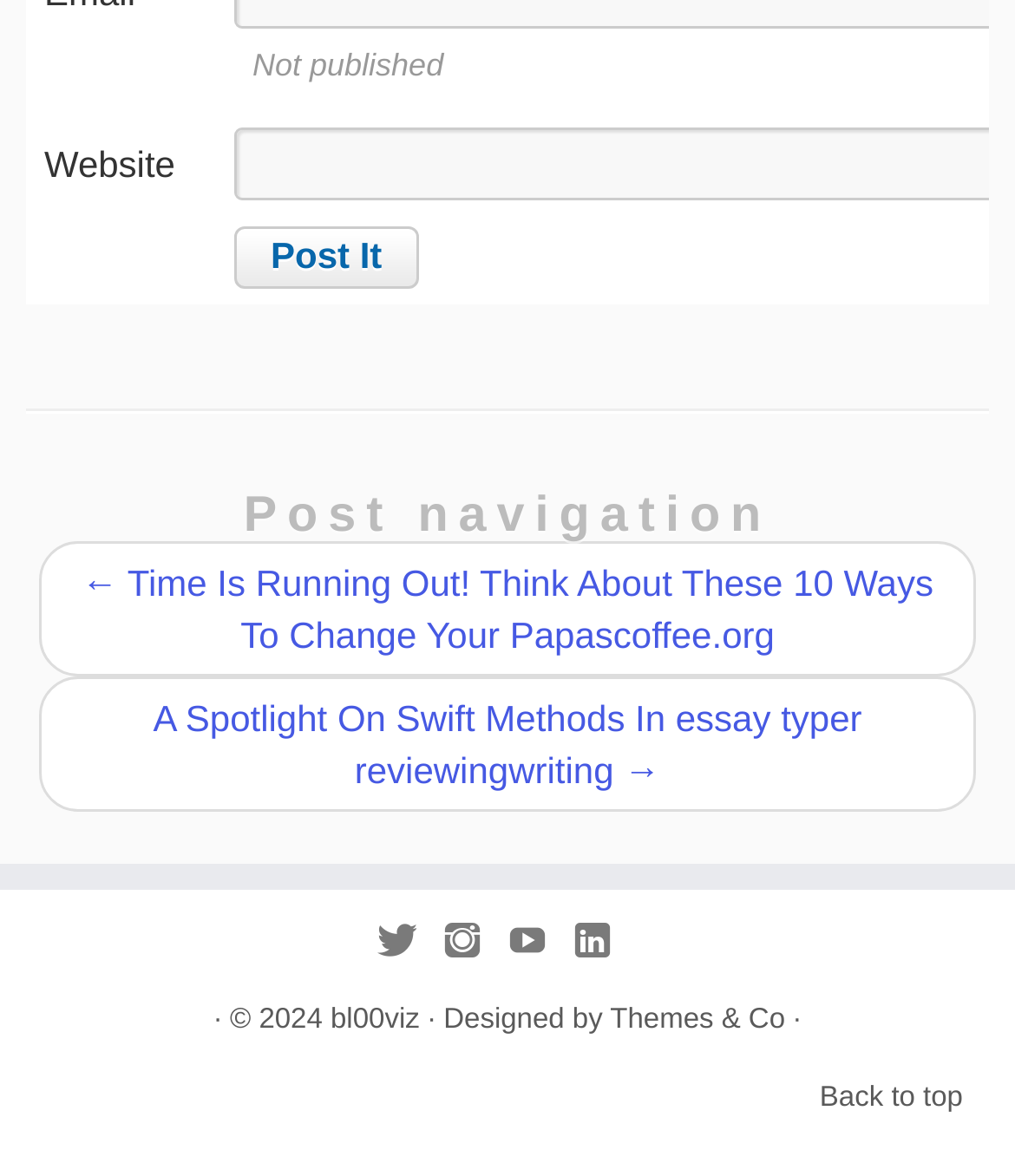Answer this question in one word or a short phrase: How many navigation links are available?

2